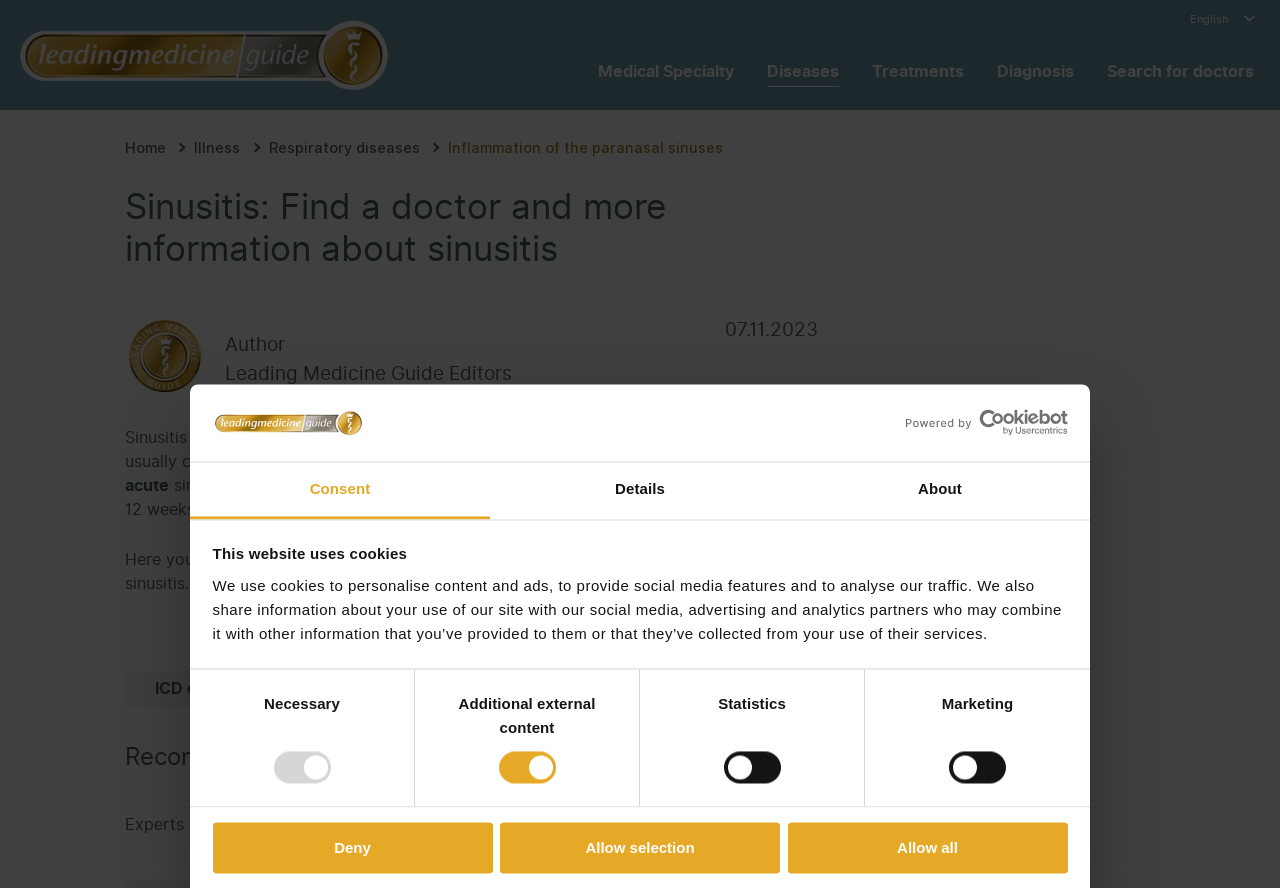What is the date mentioned in the article?
Please provide a single word or phrase as the answer based on the screenshot.

07.11.2023